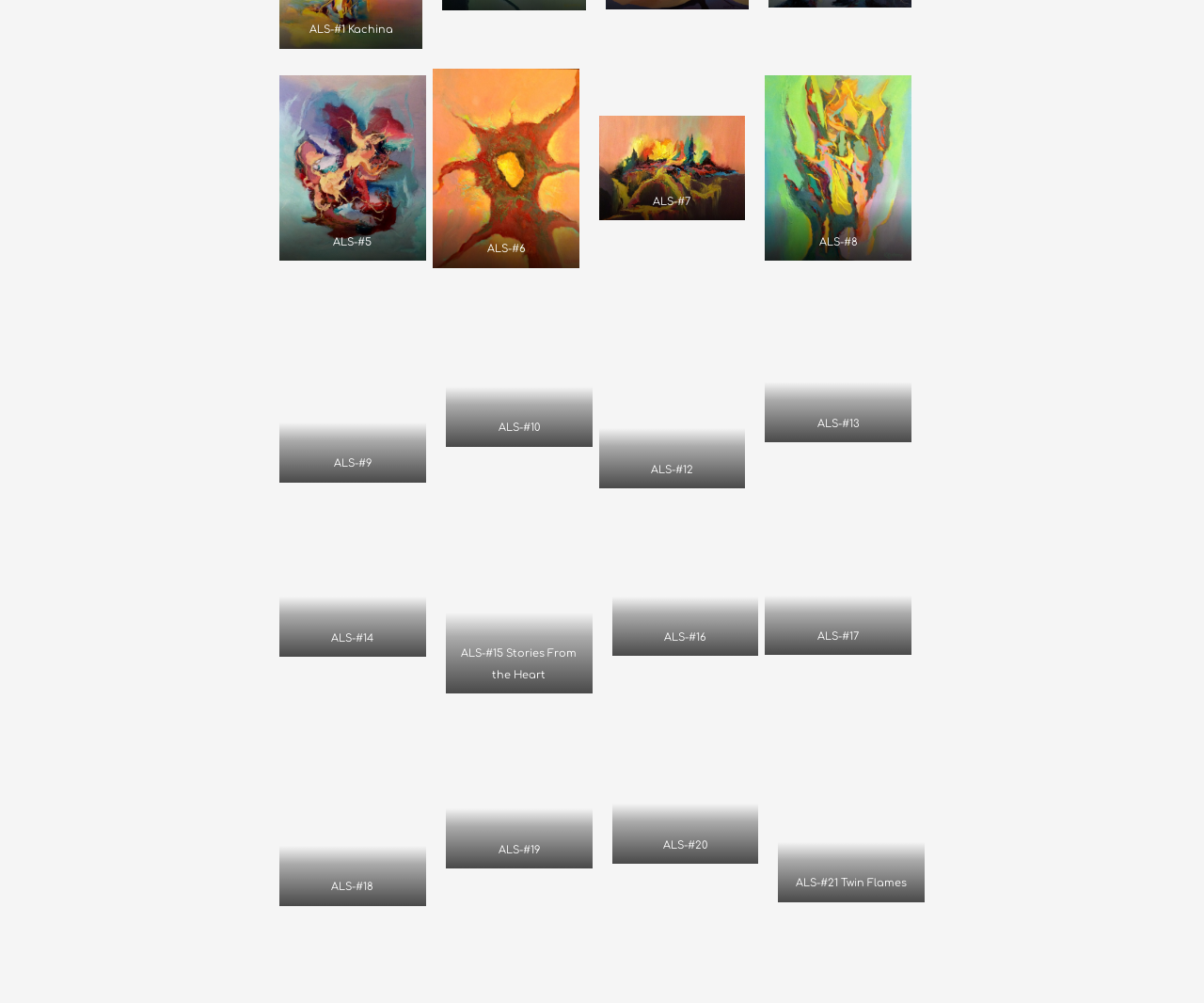Determine the bounding box coordinates for the HTML element mentioned in the following description: "parent_node: ALS-#17 title="IMG_0144"". The coordinates should be a list of four floats ranging from 0 to 1, represented as [left, top, right, bottom].

[0.635, 0.545, 0.757, 0.653]